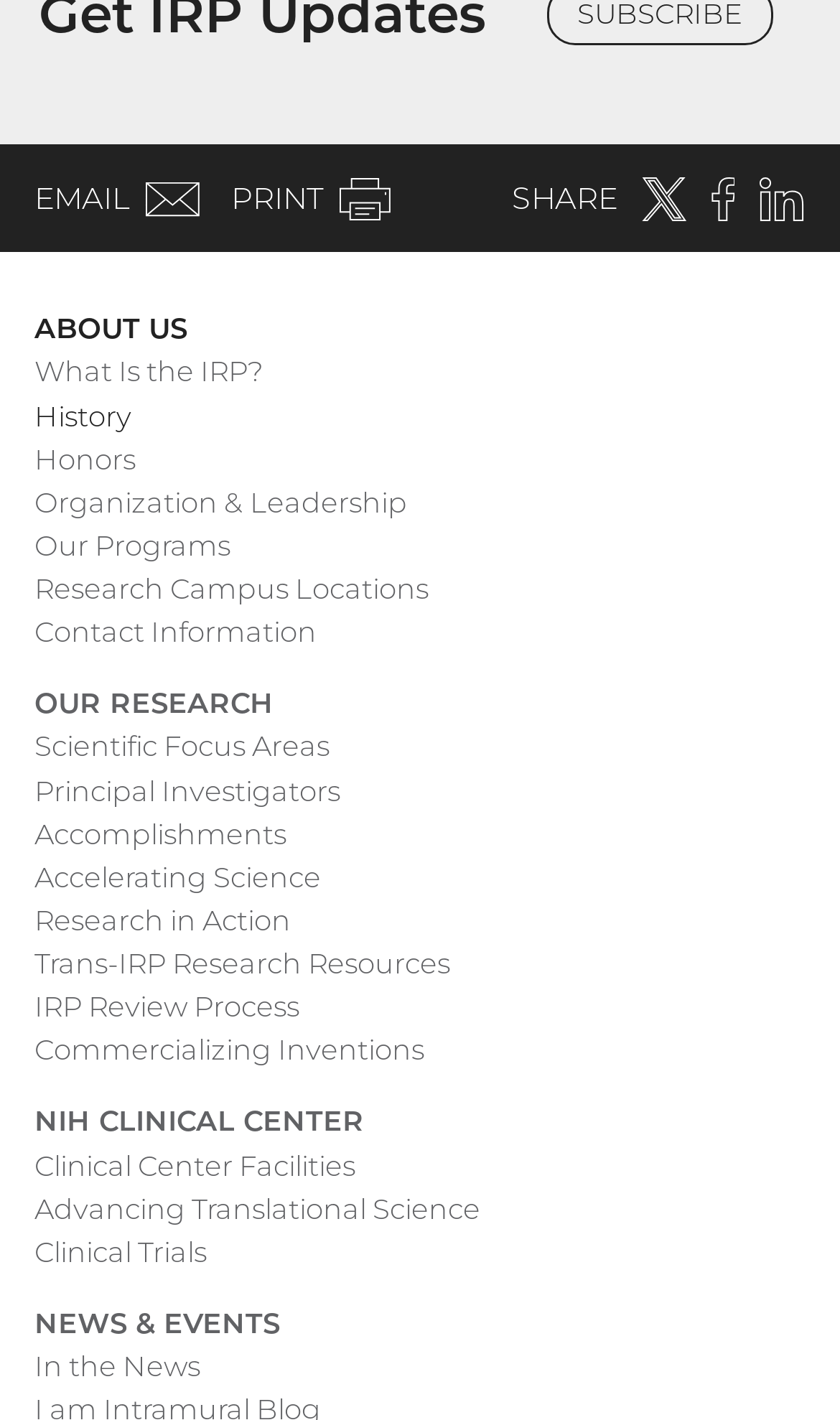How many social media links are available?
Make sure to answer the question with a detailed and comprehensive explanation.

I counted the number of social media links available on the webpage, which are Twitter, Facebook, LinkedIn, and Email, totaling 4 links.